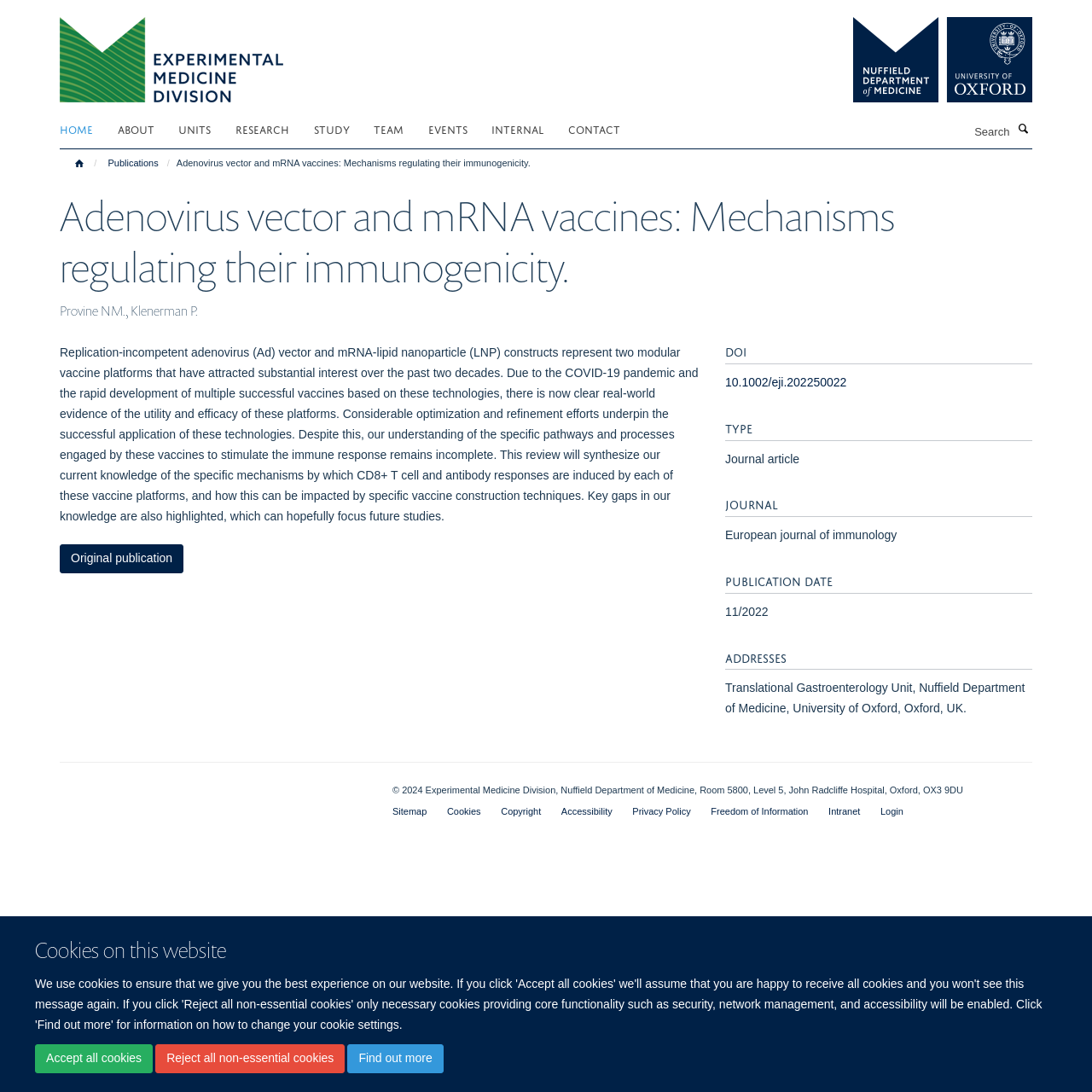Offer a detailed account of what is visible on the webpage.

This webpage is about a scientific article titled "Adenovirus vector and mRNA vaccines: Mechanisms regulating their immunogenicity." The article is from the Experimental Medicine Division of the University of Oxford. 

At the top of the page, there is a navigation menu with links to "HOME", "ABOUT", "UNITS", "RESEARCH", "STUDY", "TEAM", "EVENTS", "INTERNAL", and "CONTACT". On the right side of the navigation menu, there is a search bar with a "Search" button. 

Below the navigation menu, there is a section with links to "Experimental Medicine Division" and "NDM University of Oxford", each accompanied by an image. 

The main content of the page is divided into sections. The first section has a heading with the title of the article, followed by a paragraph of text that summarizes the article's content. The text explains that adenovirus vector and mRNA-lipid nanoparticle constructs are two modular vaccine platforms that have attracted substantial interest over the past two decades, and that this review will synthesize our current knowledge of the specific mechanisms by which CD8+ T cell and antibody responses are induced by each of these vaccine platforms.

Below this section, there is a button labeled "Original publication". 

The next section has several headings, including "DOI", "TYPE", "JOURNAL", "PUBLICATION DATE", and "ADDRESSES", each followed by relevant information about the article. 

At the bottom of the page, there is a section with links to "Sitemap", "Cookies", "Copyright", "Accessibility", "Privacy Policy", "Freedom of Information", "Intranet", and "Login". There is also a copyright notice that states "© 2024 Experimental Medicine Division, Nuffield Department of Medicine, Room 5800, Level 5, John Radcliffe Hospital, Oxford, OX3 9DU".